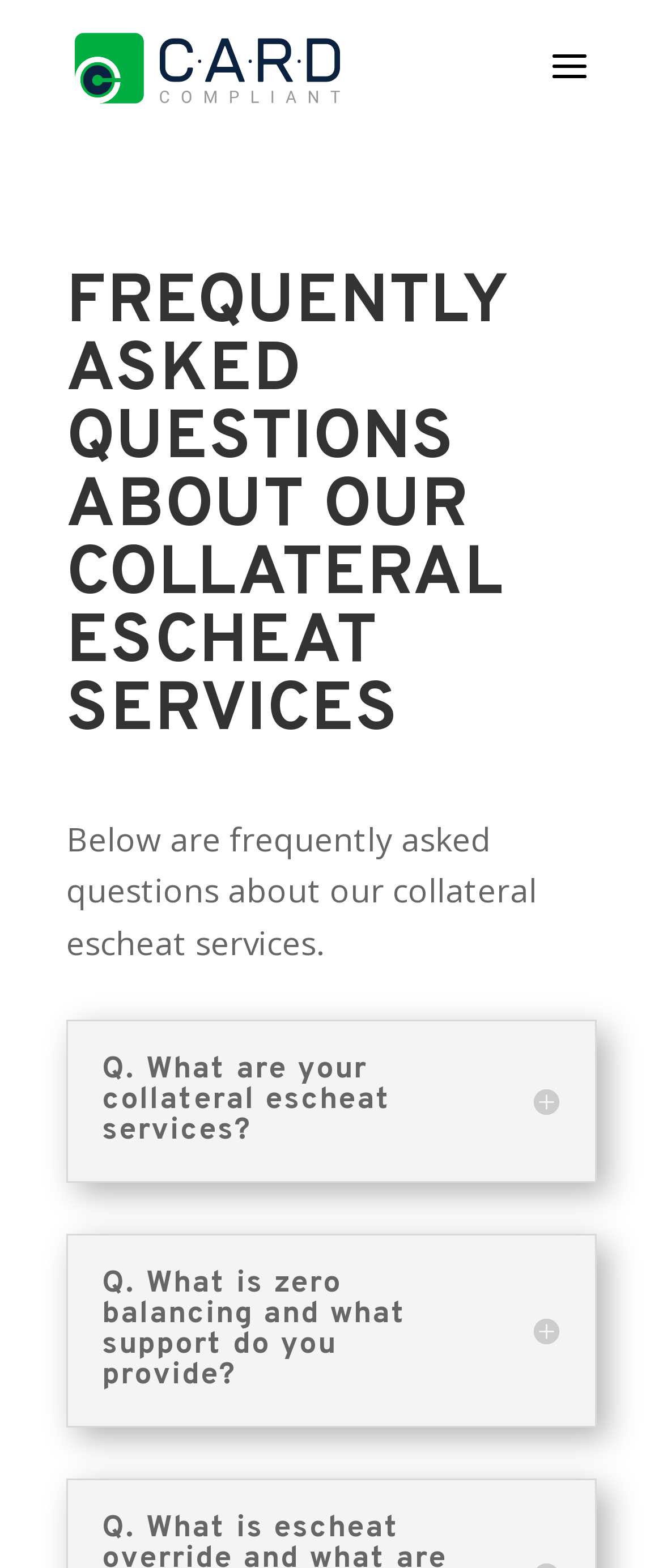Give an extensive and precise description of the webpage.

The webpage is about Frequently Asked Questions (FAQs) related to Card Compliant's collateral escheat services. At the top-left corner, there is a link to "Skip to content" and a link to "Card Compliant" with an accompanying image of the company's logo. On the top-right corner, there is a button labeled "a".

Below the top section, the main content area begins with a heading that reads "FREQUENTLY ASKED QUESTIONS ABOUT OUR COLLATERAL ESCHEAT SERVICES". This is followed by a brief introductory paragraph that explains the purpose of the page, which is to provide answers to frequently asked questions about their collateral escheat services.

The FAQ section consists of two questions, each represented by a generic element with a question mark icon. The first question is "What are your collateral escheat services?" and the second question is "What is zero balancing and what support do you provide?". Each question has a corresponding heading element that repeats the question. The questions are positioned vertically, with the second question located below the first one.